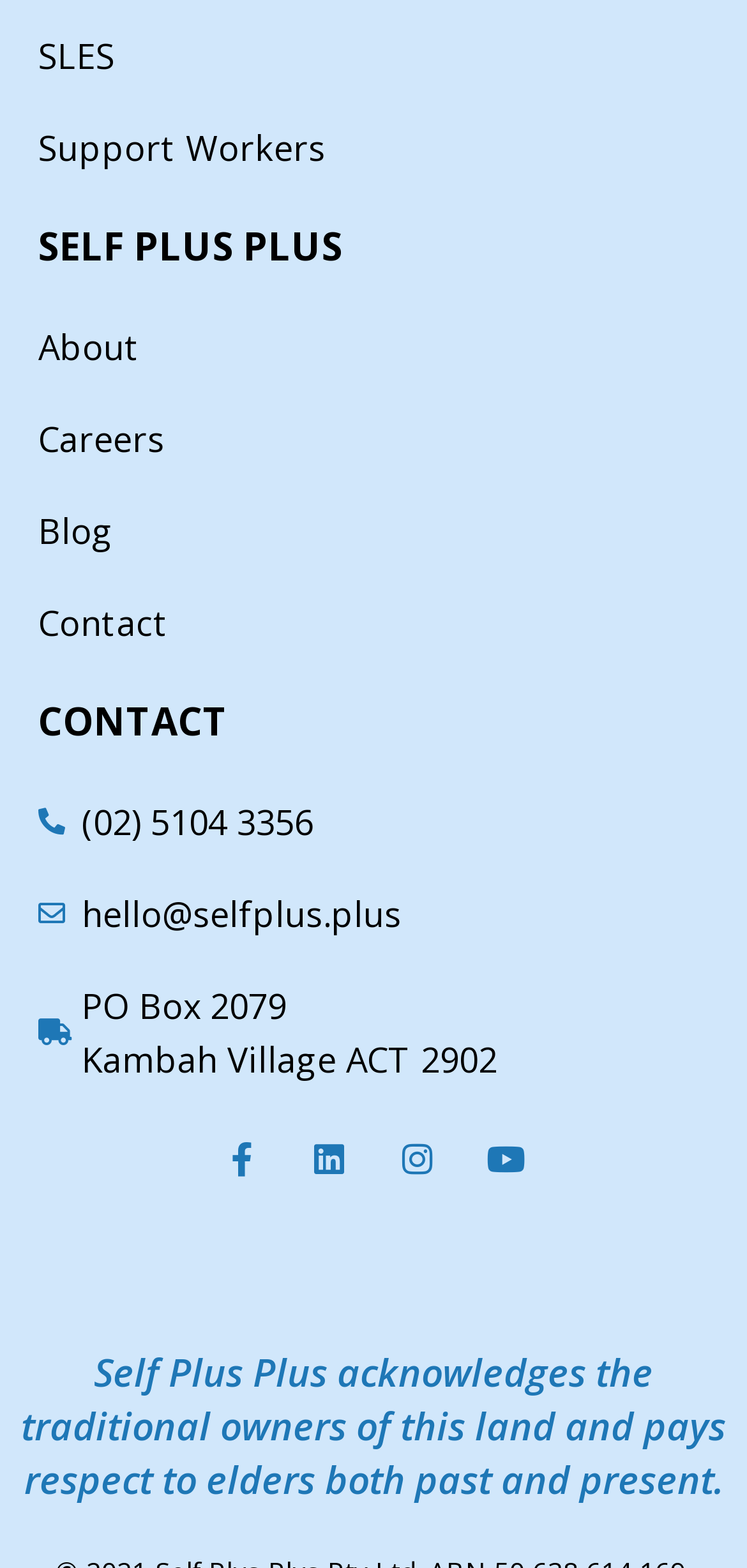Please find the bounding box for the UI element described by: "here".

None